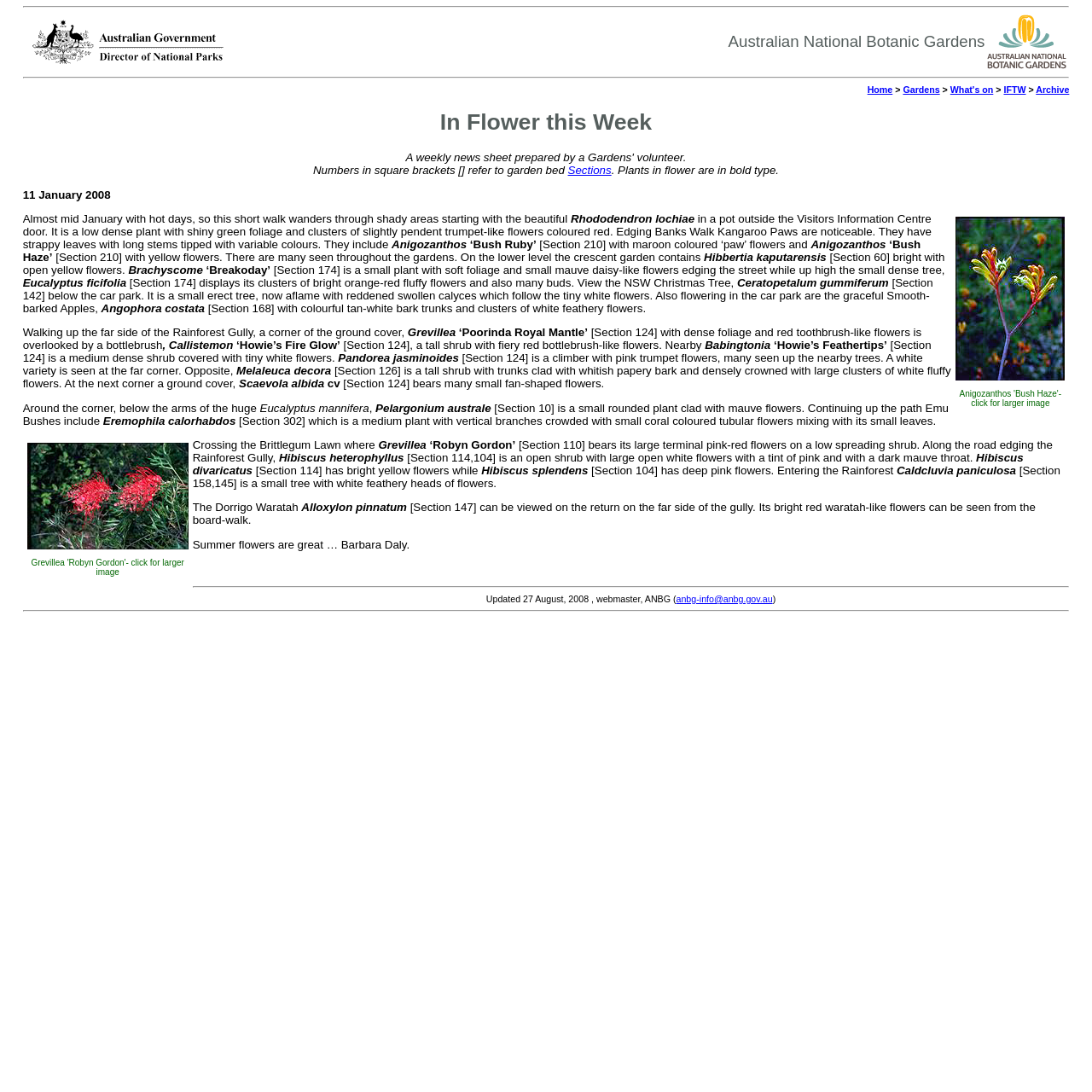Please give the bounding box coordinates of the area that should be clicked to fulfill the following instruction: "Click the 'Gardens' link". The coordinates should be in the format of four float numbers from 0 to 1, i.e., [left, top, right, bottom].

[0.827, 0.077, 0.861, 0.086]